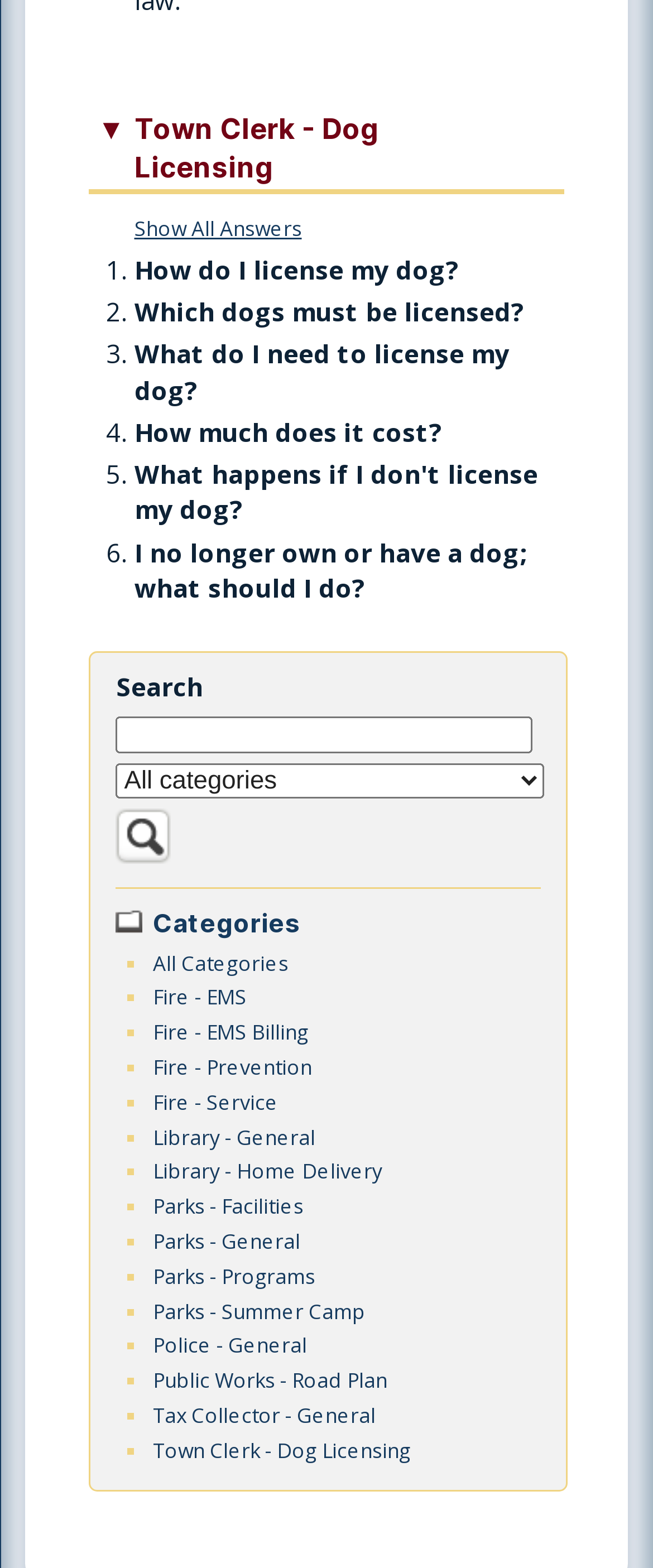Find and indicate the bounding box coordinates of the region you should select to follow the given instruction: "Search for something".

[0.177, 0.457, 0.816, 0.48]